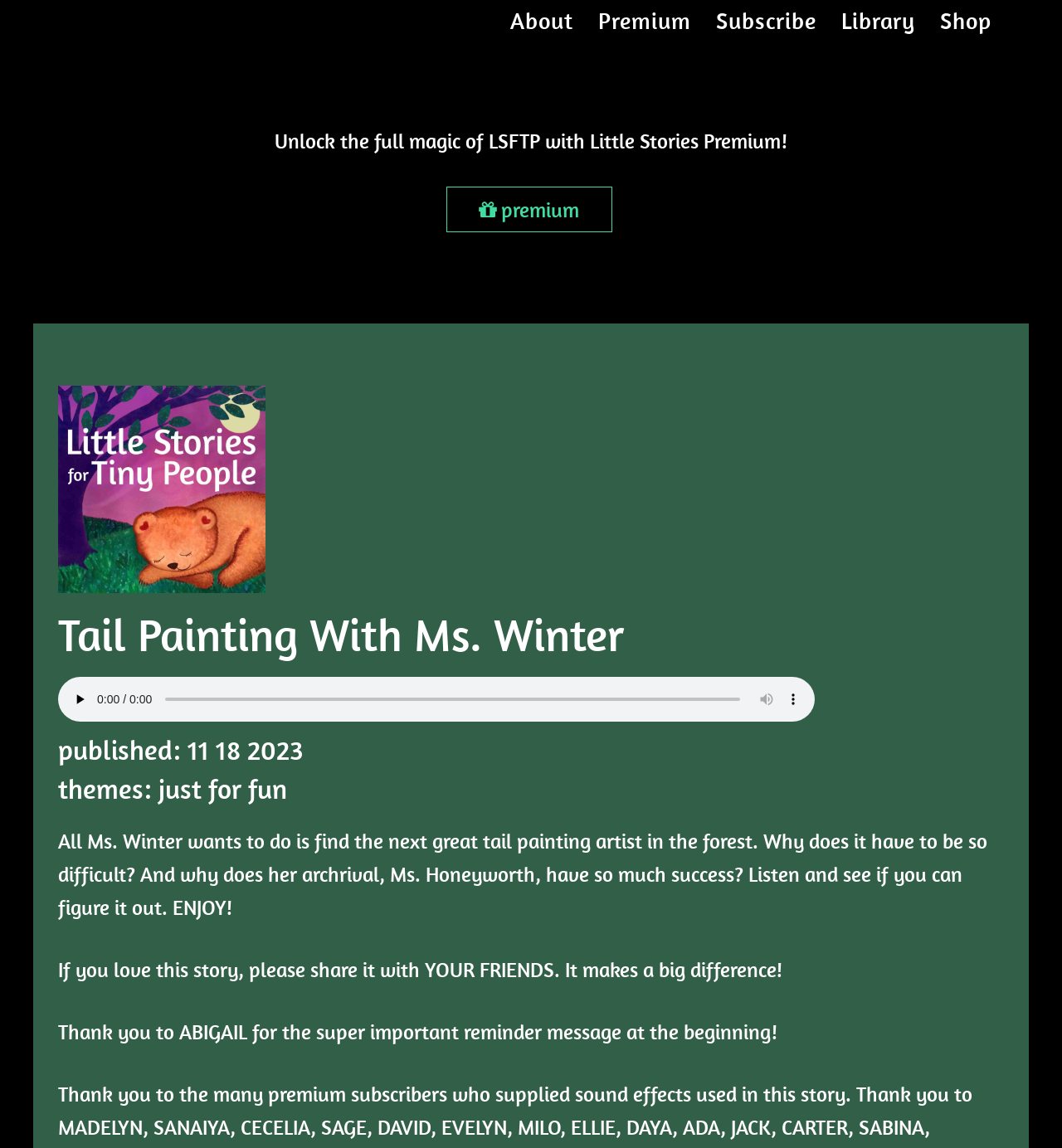Find the bounding box of the element with the following description: "Subscribe". The coordinates must be four float numbers between 0 and 1, formatted as [left, top, right, bottom].

[0.662, 0.014, 0.78, 0.051]